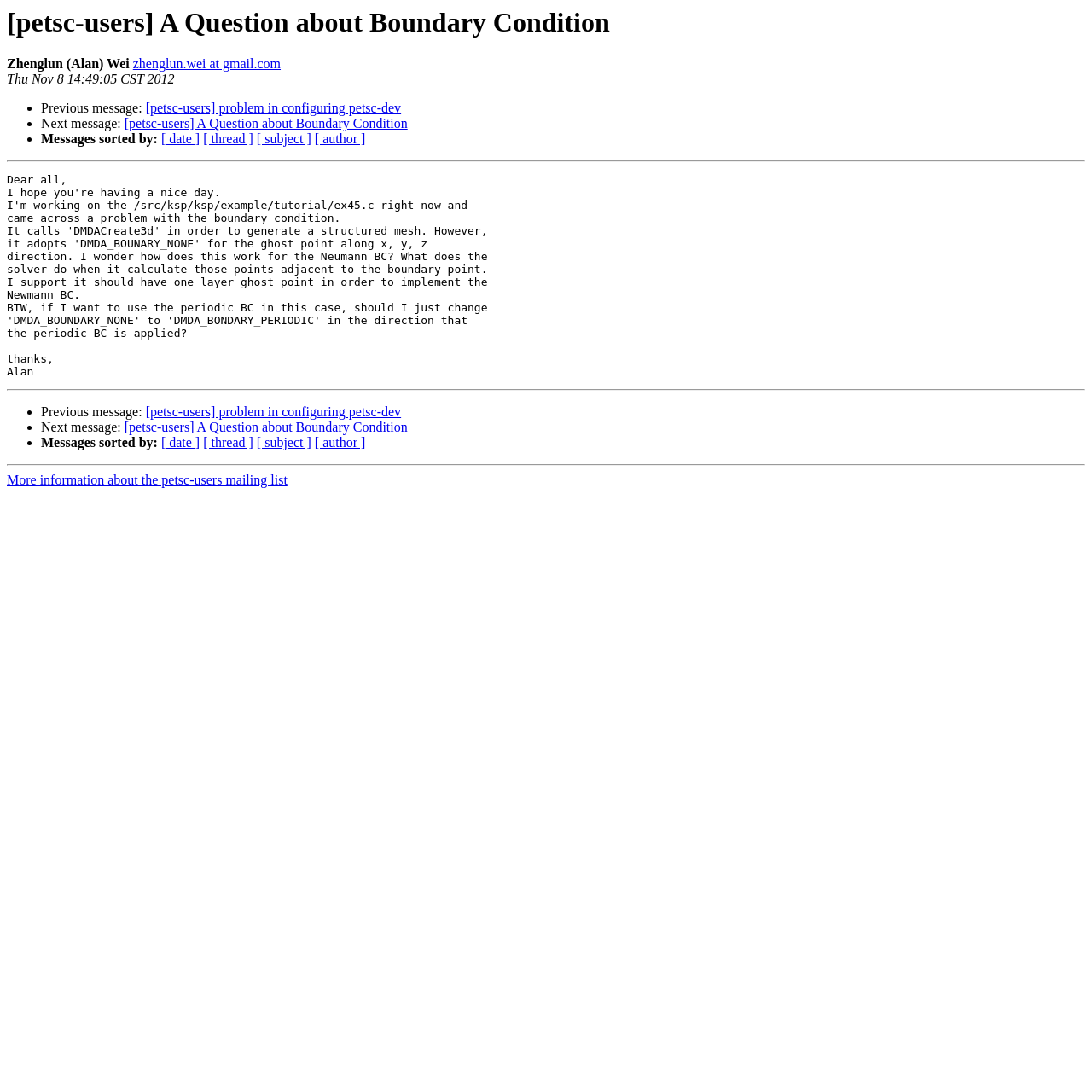What is the previous message about?
Please provide a single word or phrase as the answer based on the screenshot.

problem in configuring petsc-dev